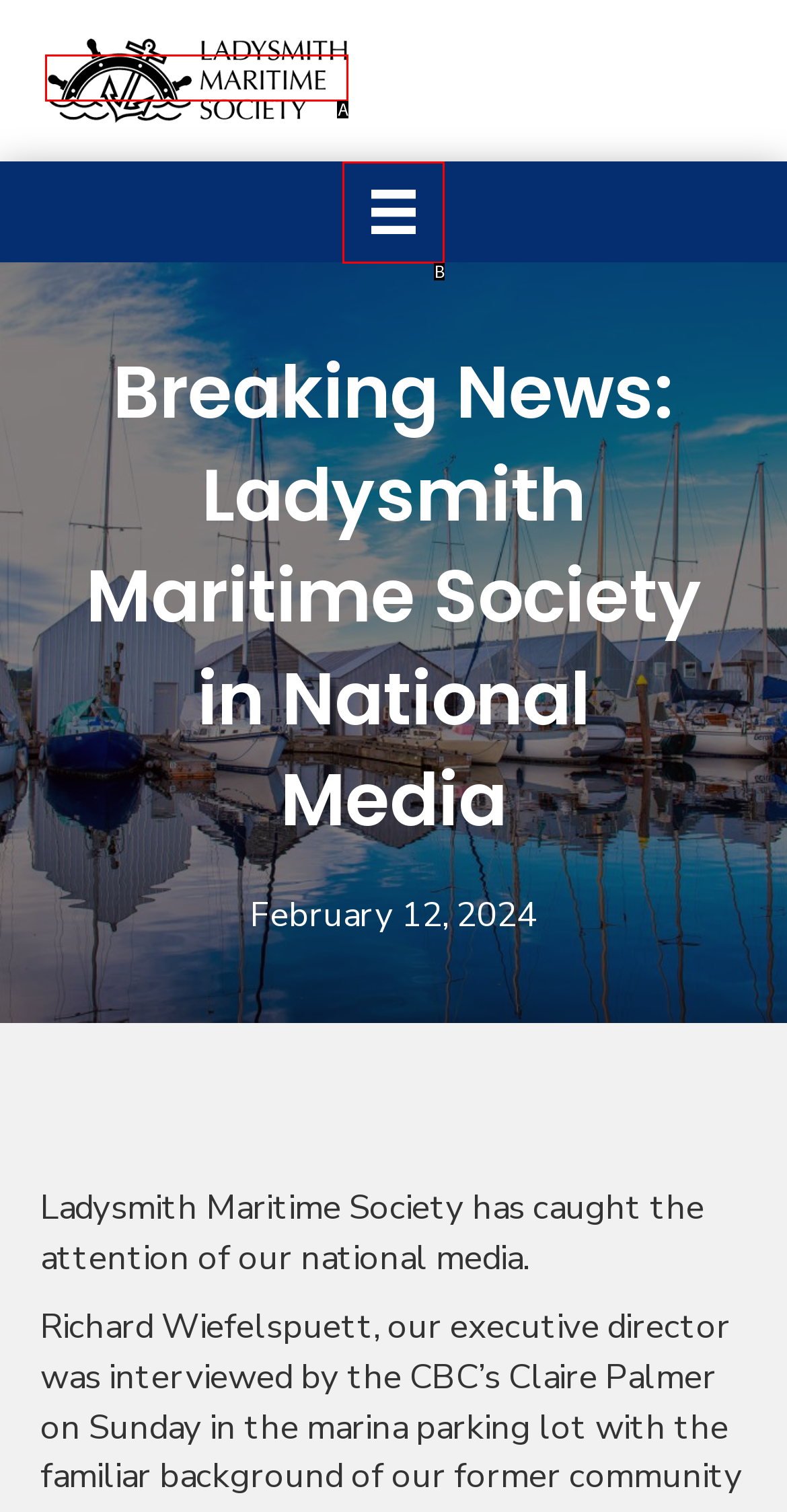Find the option that aligns with: aria-label="Menu"
Provide the letter of the corresponding option.

B